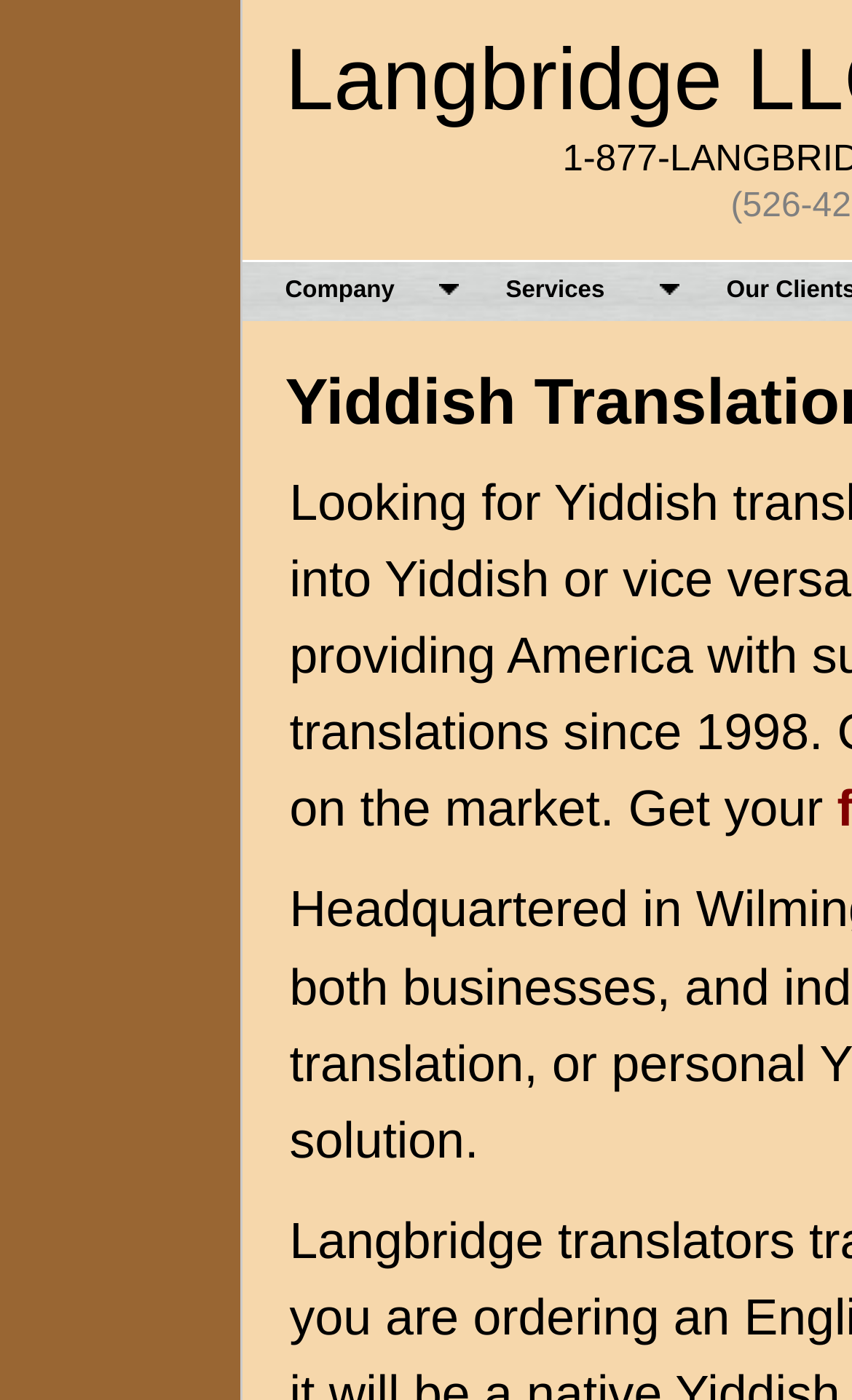Identify the bounding box of the UI component described as: "Services".

[0.542, 0.187, 0.871, 0.229]